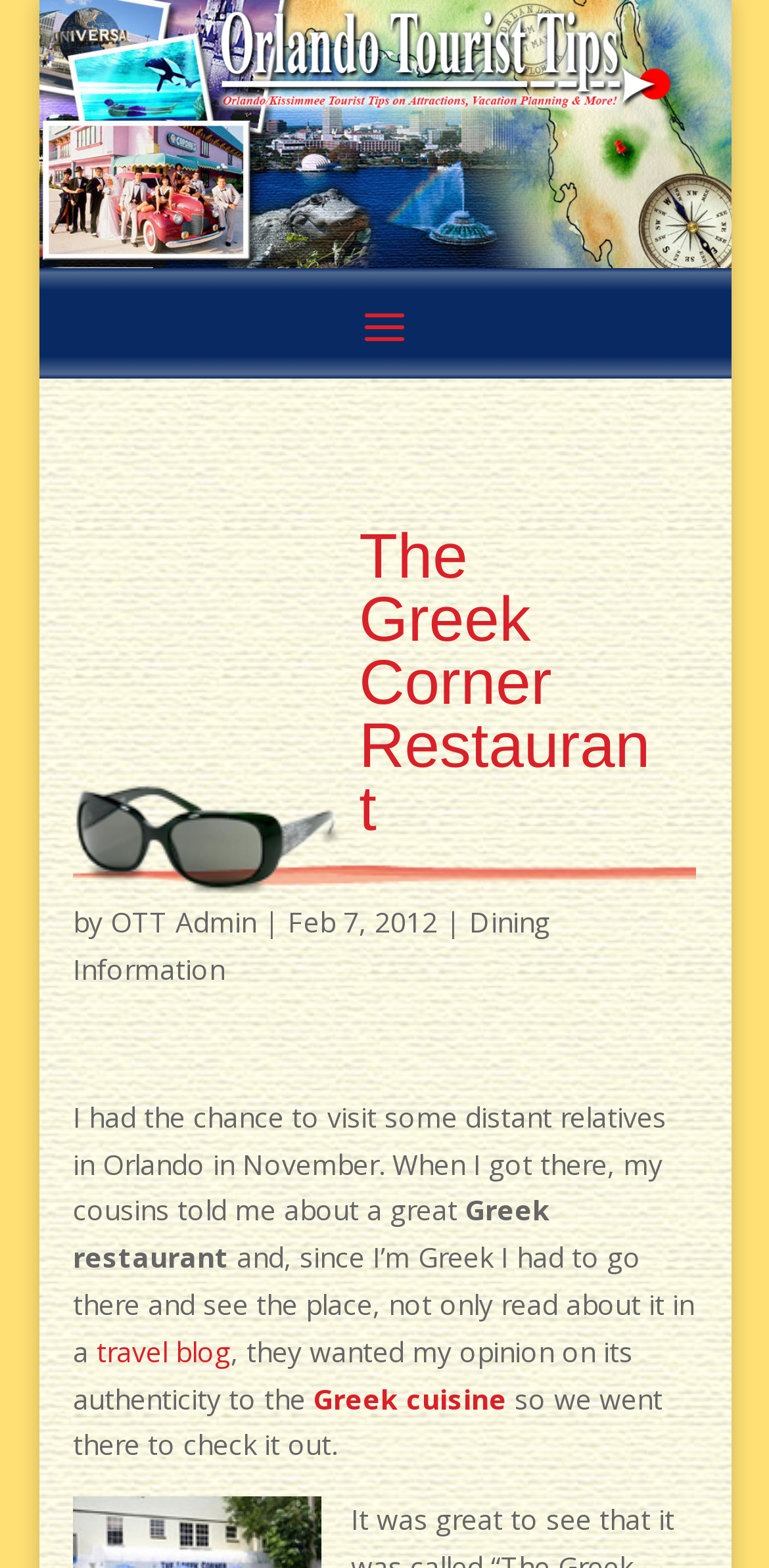Who recommended the restaurant to the author?
Please use the image to provide an in-depth answer to the question.

The author's cousins recommended the restaurant to them, as stated in the text 'my cousins told me about a great Greek restaurant'.